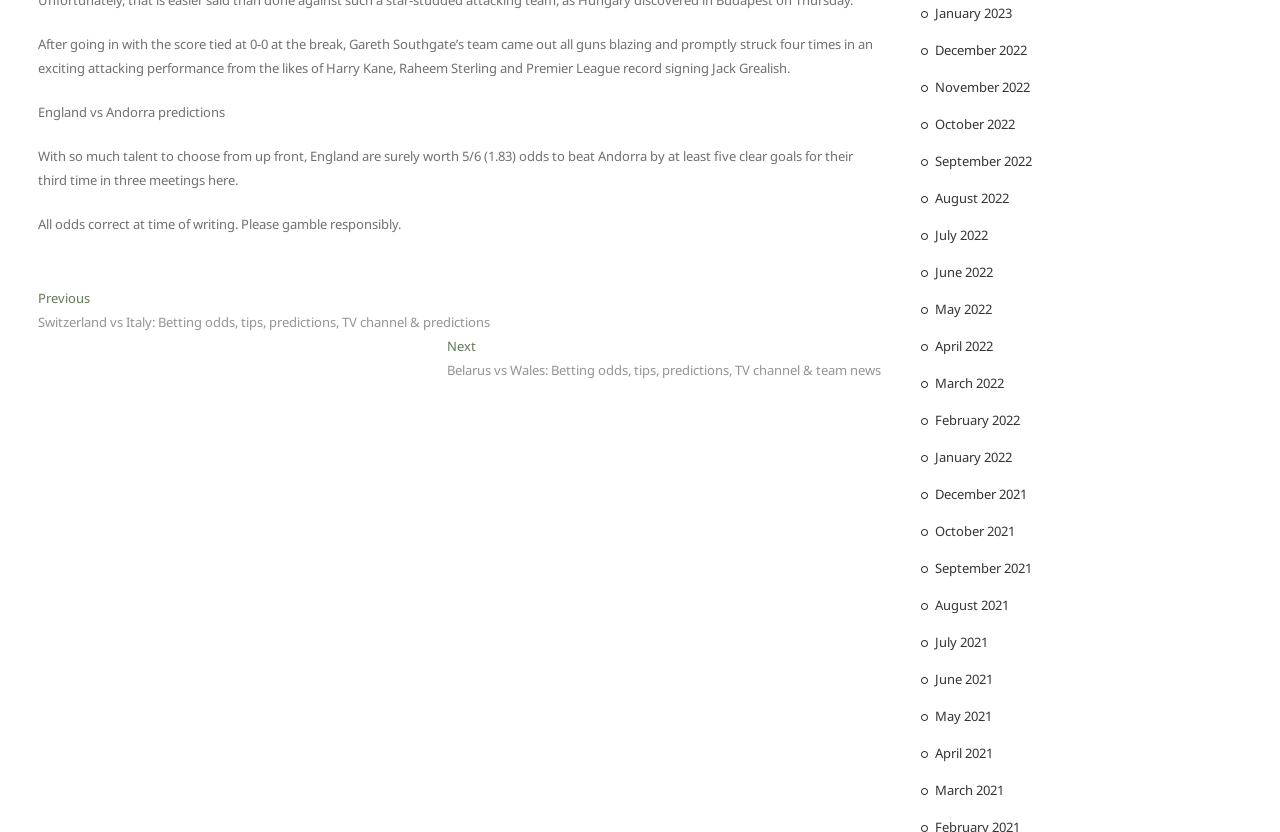What is the purpose of the links on the right side of the webpage?
Based on the screenshot, answer the question with a single word or phrase.

to navigate to previous months